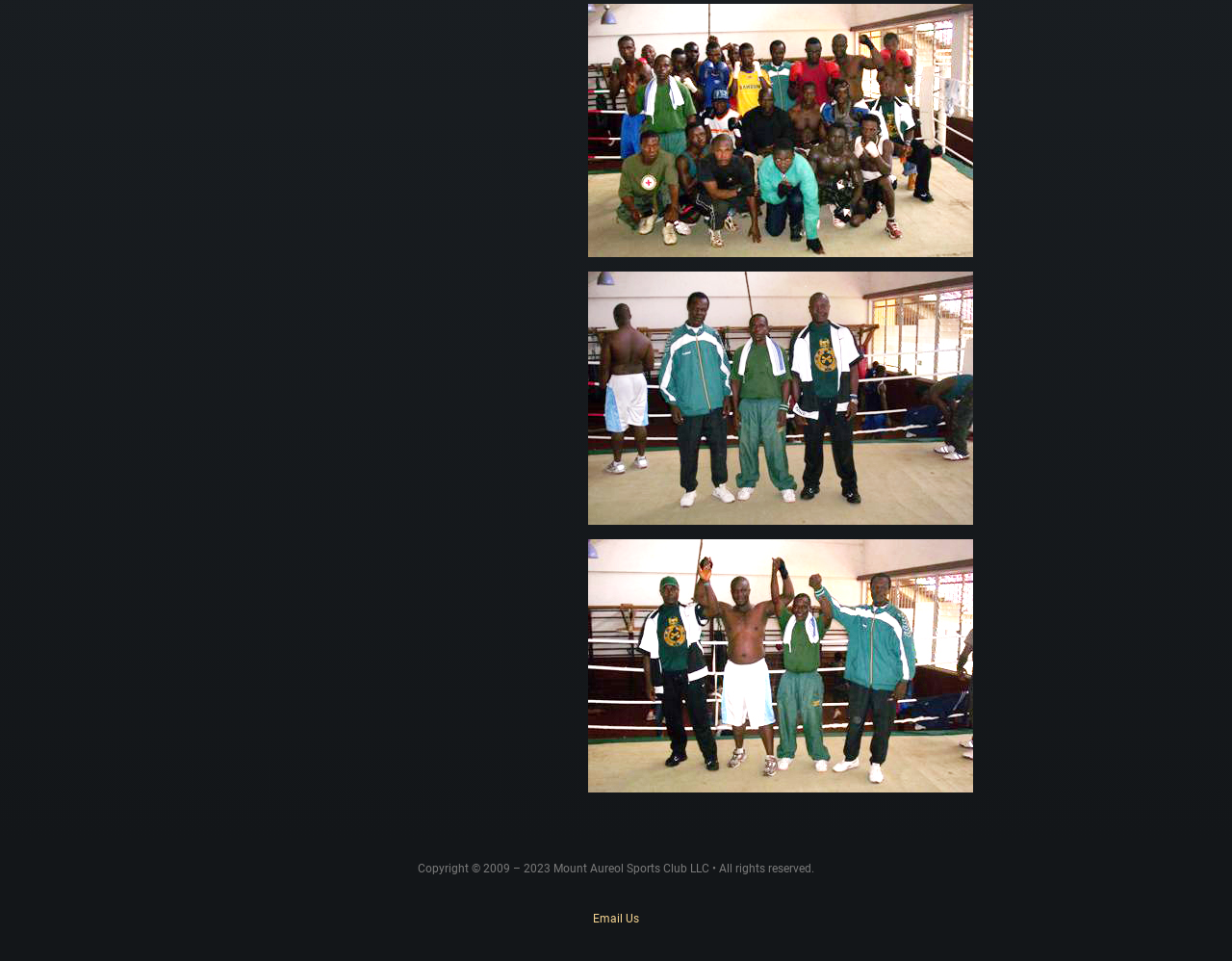How many links are on the webpage?
Based on the image, give a one-word or short phrase answer.

4